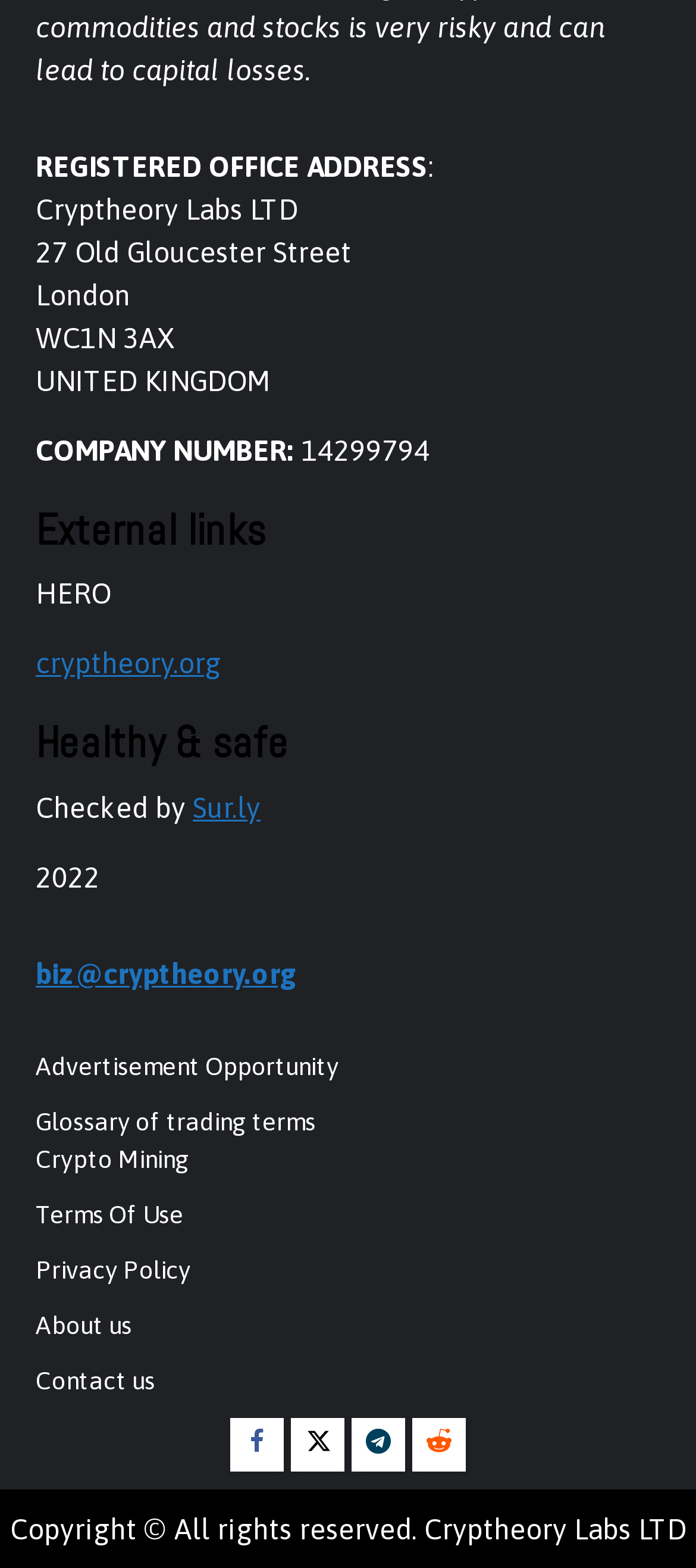Determine the bounding box coordinates of the region that needs to be clicked to achieve the task: "Visit external link".

[0.051, 0.413, 0.318, 0.433]